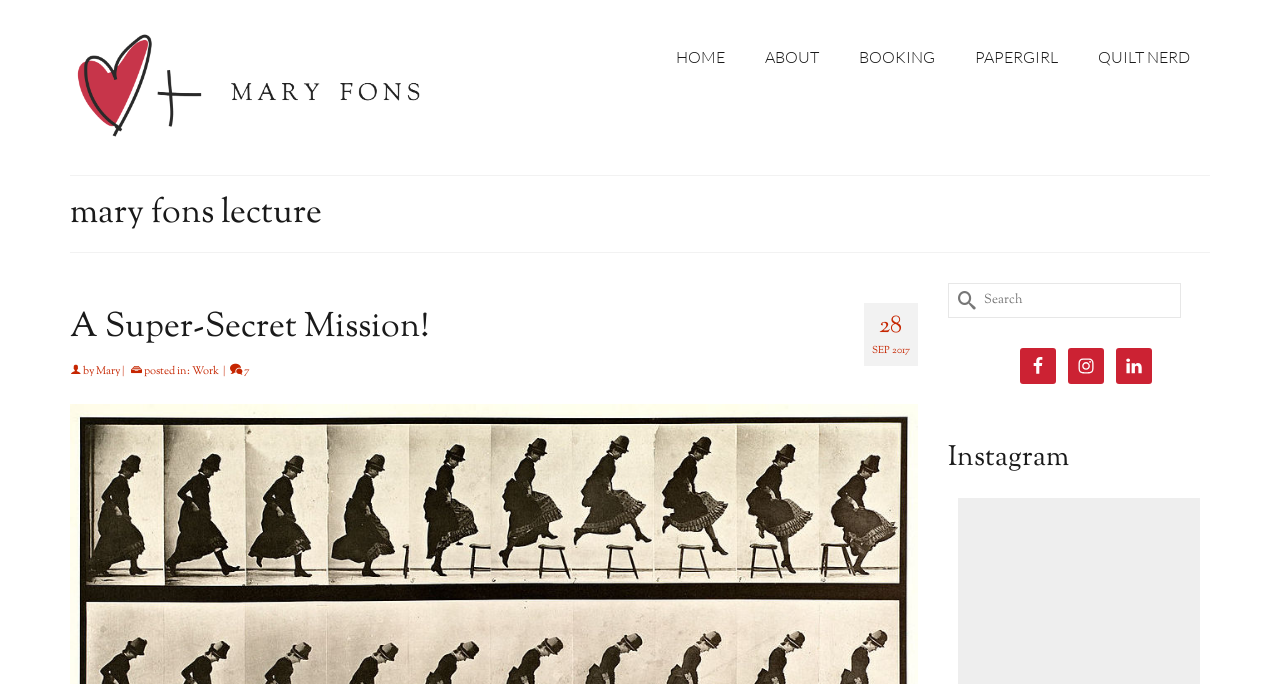Give a comprehensive overview of the webpage, including key elements.

The webpage appears to be a blog or archive page for Mary Fons' lectures. At the top, there is a header section with a link to the homepage labeled "HOME" and several other links to different sections of the website, including "ABOUT", "BOOKING", "PAPERGIRL", and "QUILT NERD". 

Below the header section, there is a large heading that reads "mary fons lecture" with a smaller text "28" and "SEP 2017" to the right of it. 

Underneath the heading, there is a section with a link to an article titled "A Super-Secret Mission!" with the author's name "Mary" and categories "Work" and a comment count "\ue151 7". 

To the right of this section, there is a search bar with a label "Search for:" and a submit button. 

At the bottom of the page, there are three social media links to Facebook, Instagram, and LinkedIn, each with an accompanying icon. 

Finally, there is a heading that reads "Instagram" at the very bottom of the page, which may be a section title or a call-to-action.